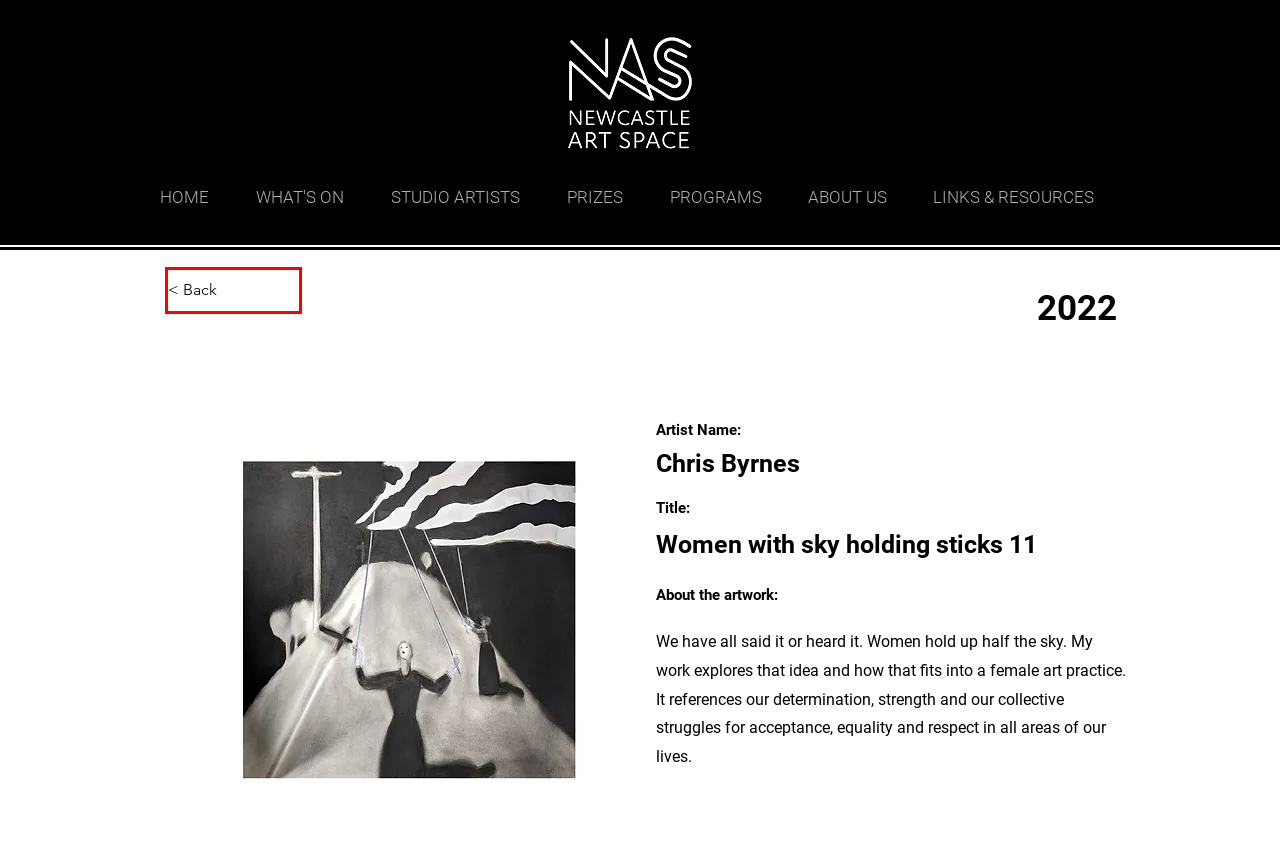After examining the screenshot of a webpage with a red bounding box, choose the most accurate webpage description that corresponds to the new page after clicking the element inside the red box. Here are the candidates:
A. LINKS & RESOURCES | Newcastleartspace
B. ARTISTS | Newcastle Art Space | Art
C. Newcastleartspace
D. WHAT'S ON | Newcastleartspace
E. Home | Newcastle art space | Art
F. PROGRAMS | Newcastleartspace
G. ABOUT US | Newcastleartspace
H. PRIZES | Newcastleartspace

C